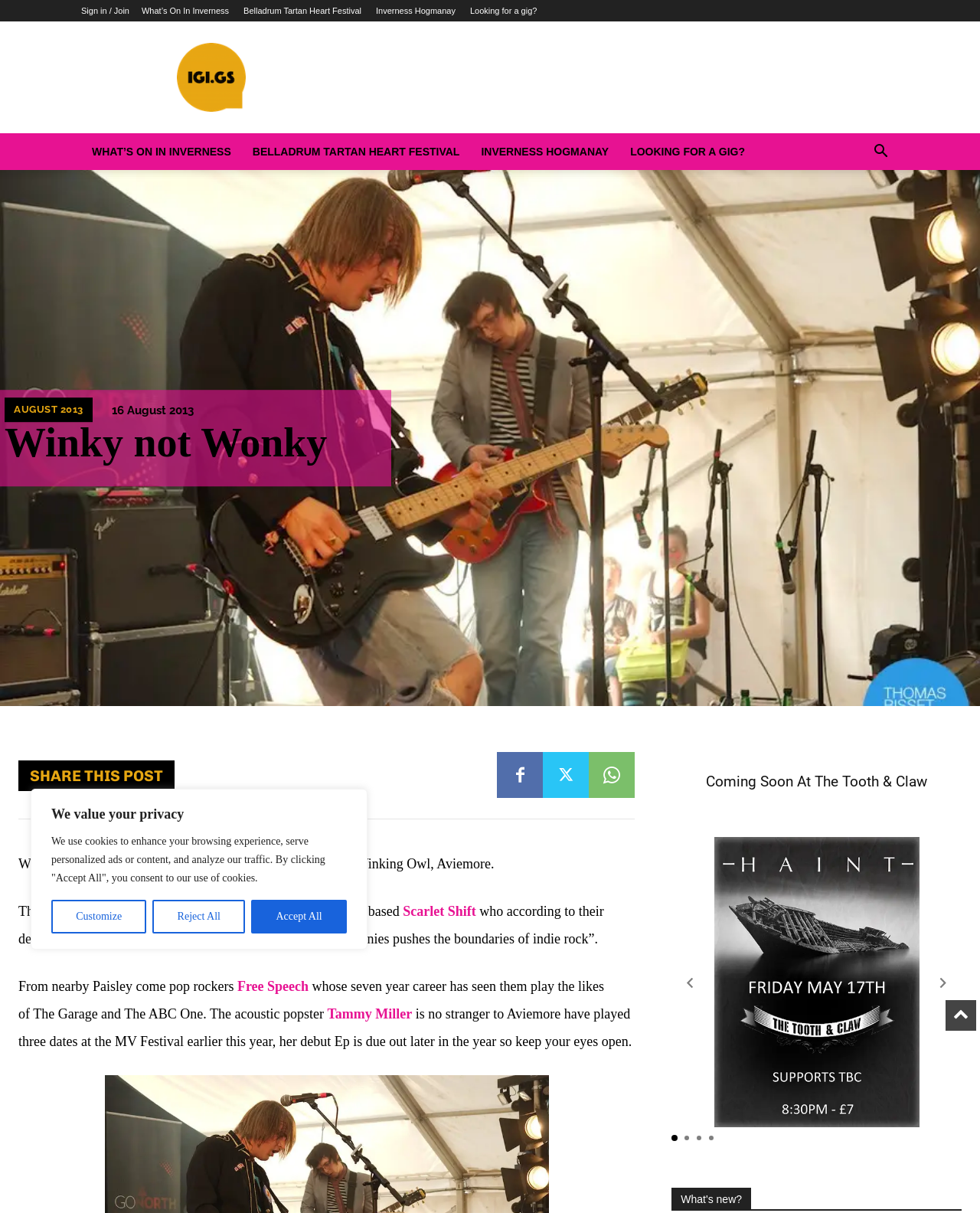Produce a meticulous description of the webpage.

This webpage appears to be an event listing or blog post about a music festival called Winky Fest, taking place on August 23rd and 24th at The Winking Owl in Aviemore. 

At the top of the page, there is a cookie consent notification with three buttons: Customize, Reject All, and Accept All. Below this, there are several links to other pages, including "Sign in / Join", "What's On In Inverness", "Belladrum Tartan Heart Festival", "Inverness Hogmanay", and "Looking for a gig?". 

On the left side of the page, there is an advertisement iframe. Above this, there are four links to other pages, including "WHAT'S ON IN INVERNESS", "BELLADRUM TARTAN HEART FESTIVAL", "INVERNESS HOGMANAY", and "LOOKING FOR A GIG?". 

A search button is located on the top right side of the page. Below this, there is a section with a heading "Winky not Wonky" and a link to "AUGUST 2013". 

The main content of the page describes the Winky Fest event, mentioning that it is a free event featuring Glasgow-based band Scarlet Shift, Paisley-based pop rockers Free Speech, and acoustic popster Tammy Miller. 

On the right side of the page, there is a section with a heading "SHARE THIS POST" and three social media links. Below this, there is a section with a heading "Coming Soon At The Tooth & Claw" and a link to the same title. This section also contains a carousel with navigation buttons to move through the slides. 

At the very bottom of the page, there is a heading "What's new?"